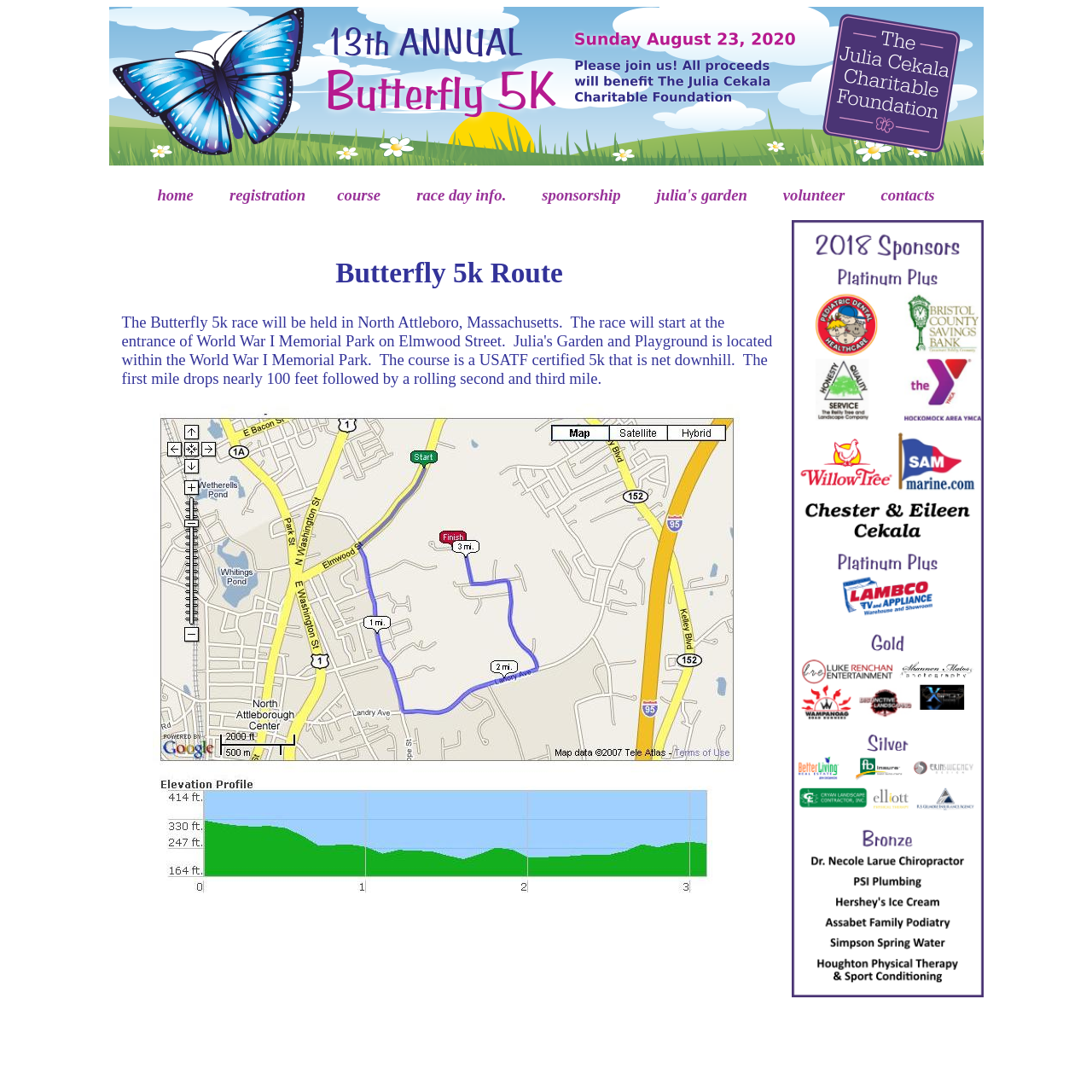What is located within the World War I Memorial Park?
Please ensure your answer to the question is detailed and covers all necessary aspects.

I found this information by reading the text in the LayoutTableCell element, which describes the race location. It states that Julia's Garden and Playground is located within the World War I Memorial Park.